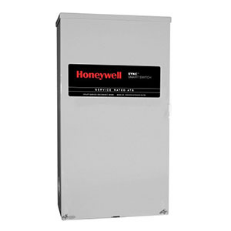What is the price of the product with the special offer?
Please describe in detail the information shown in the image to answer the question.

The original price of the product is $675.95, and with a special offer showing a savings of $172.00, the price with the special offer can be calculated by subtracting the savings from the original price, resulting in $503.95.